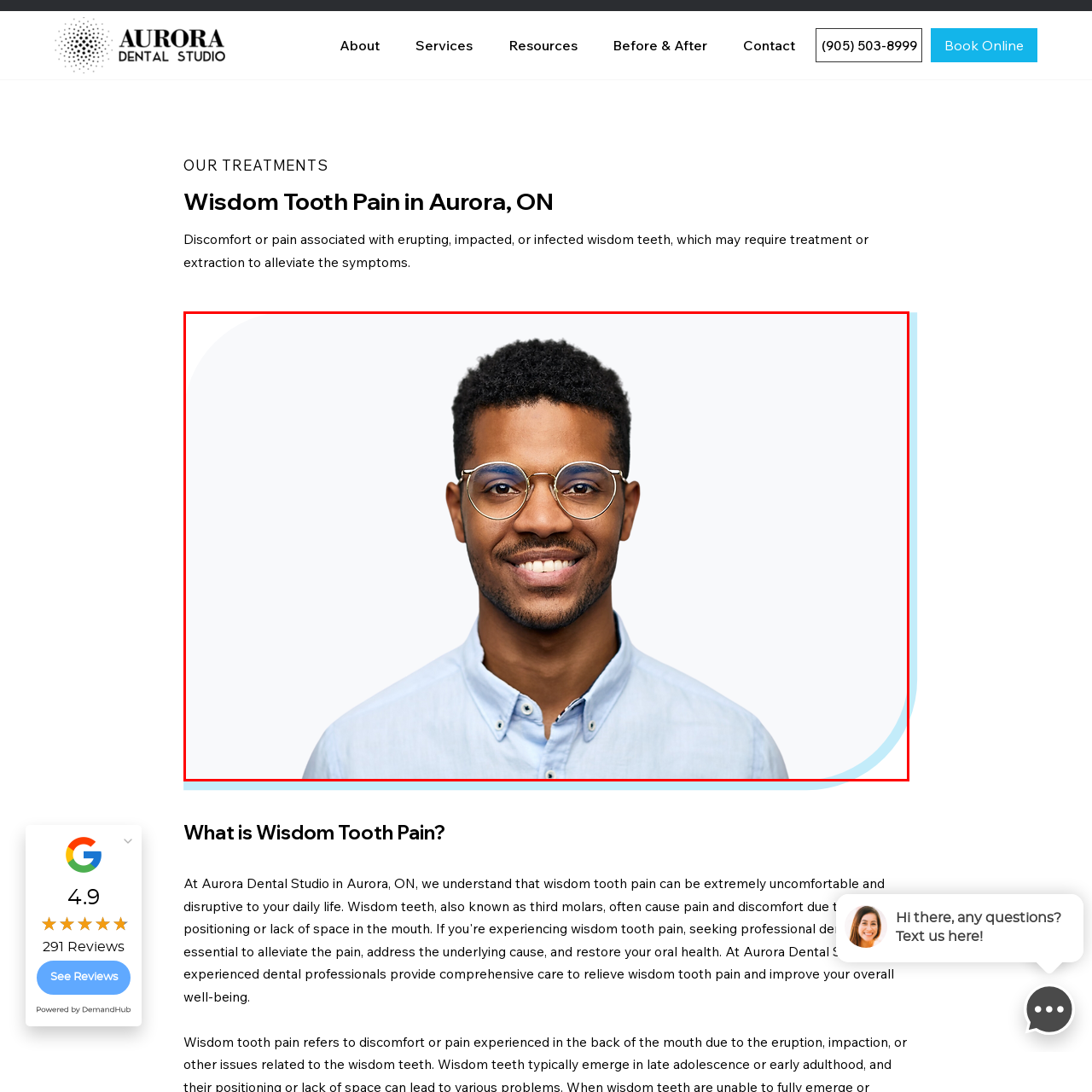View the area enclosed by the red box, What is the man's hair type? Respond using one word or phrase.

Curly